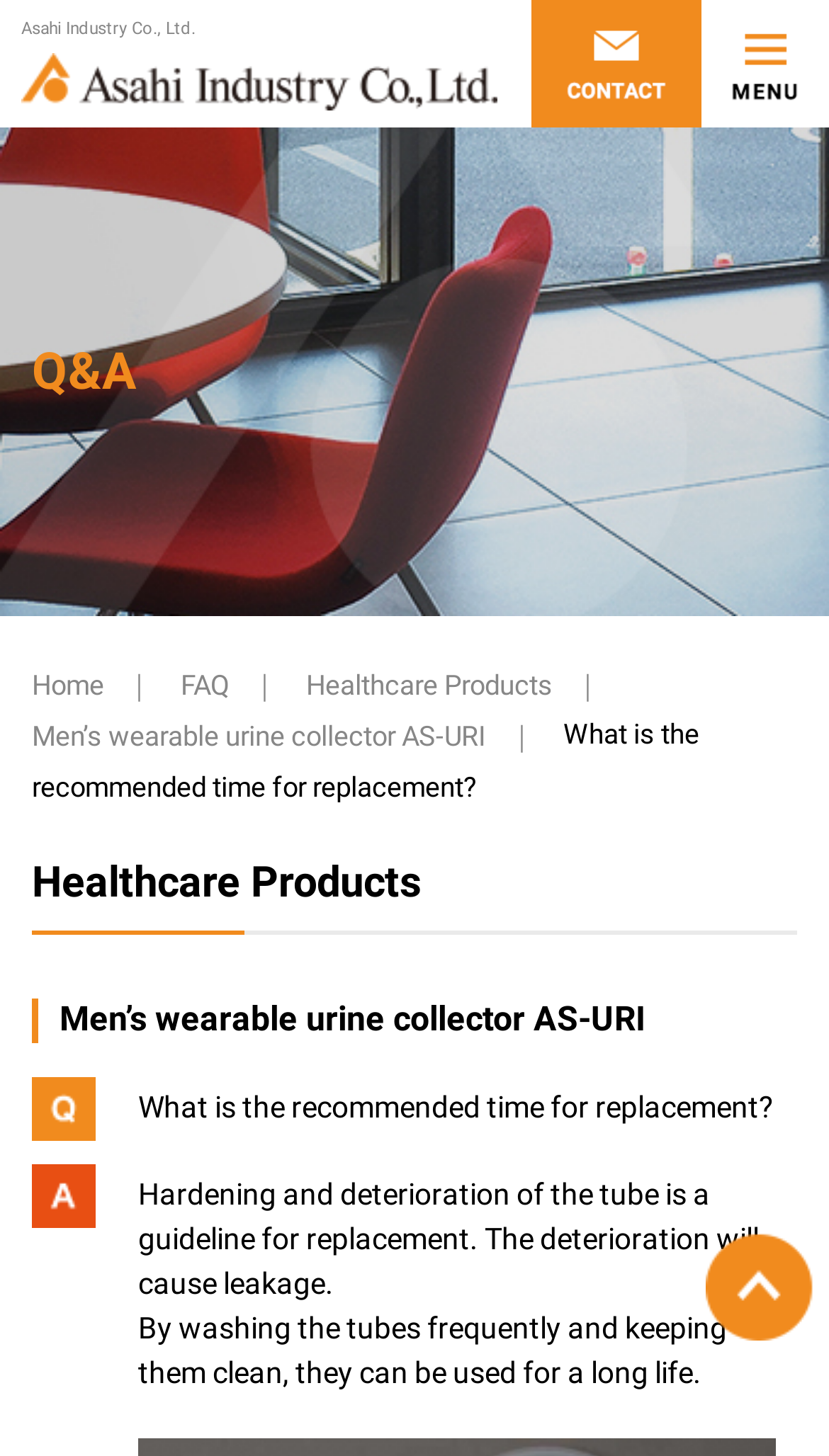What is the consequence of tube deterioration?
Using the visual information, reply with a single word or short phrase.

leakage